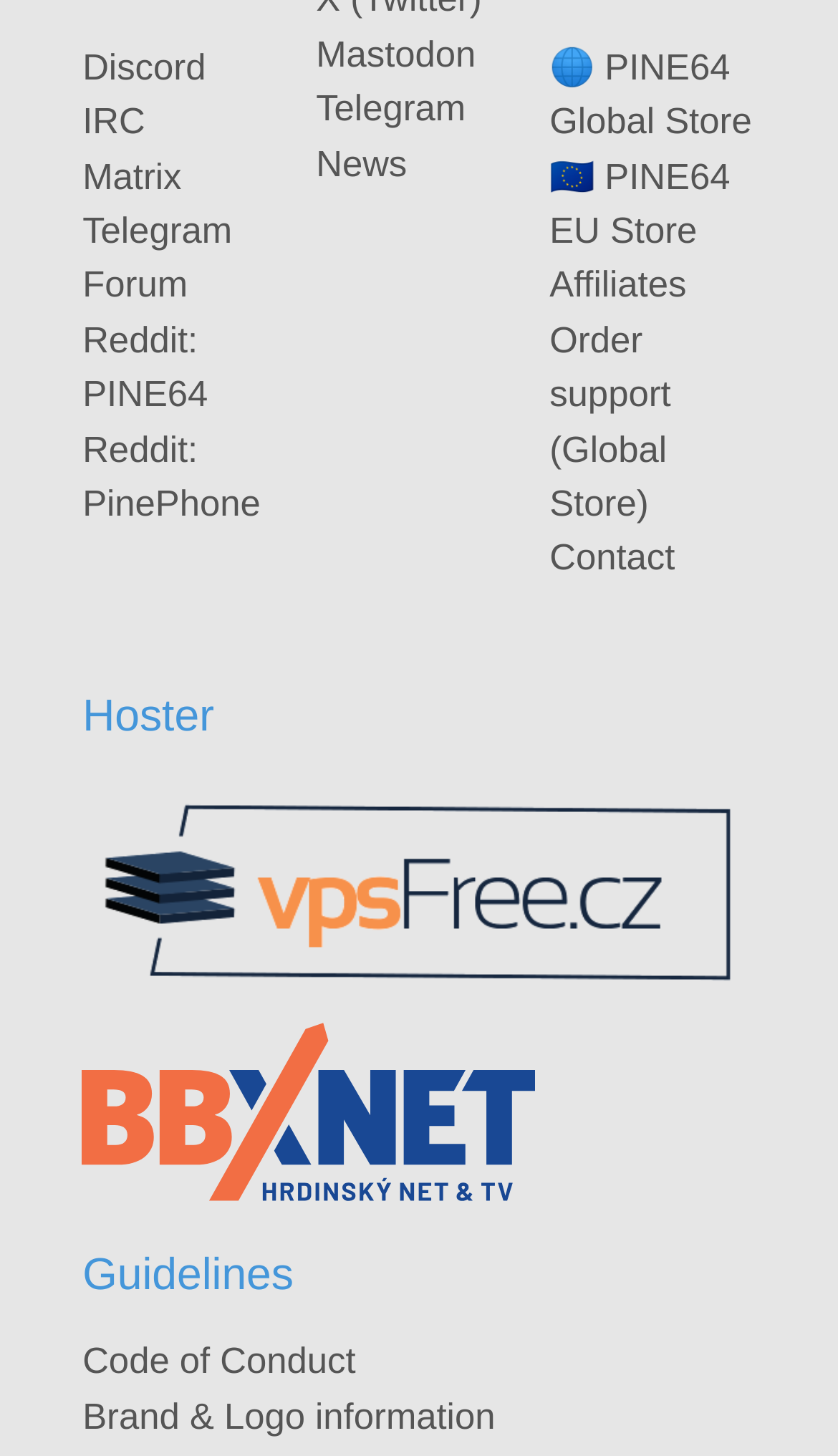Kindly respond to the following question with a single word or a brief phrase: 
What is the first social media platform listed?

Discord